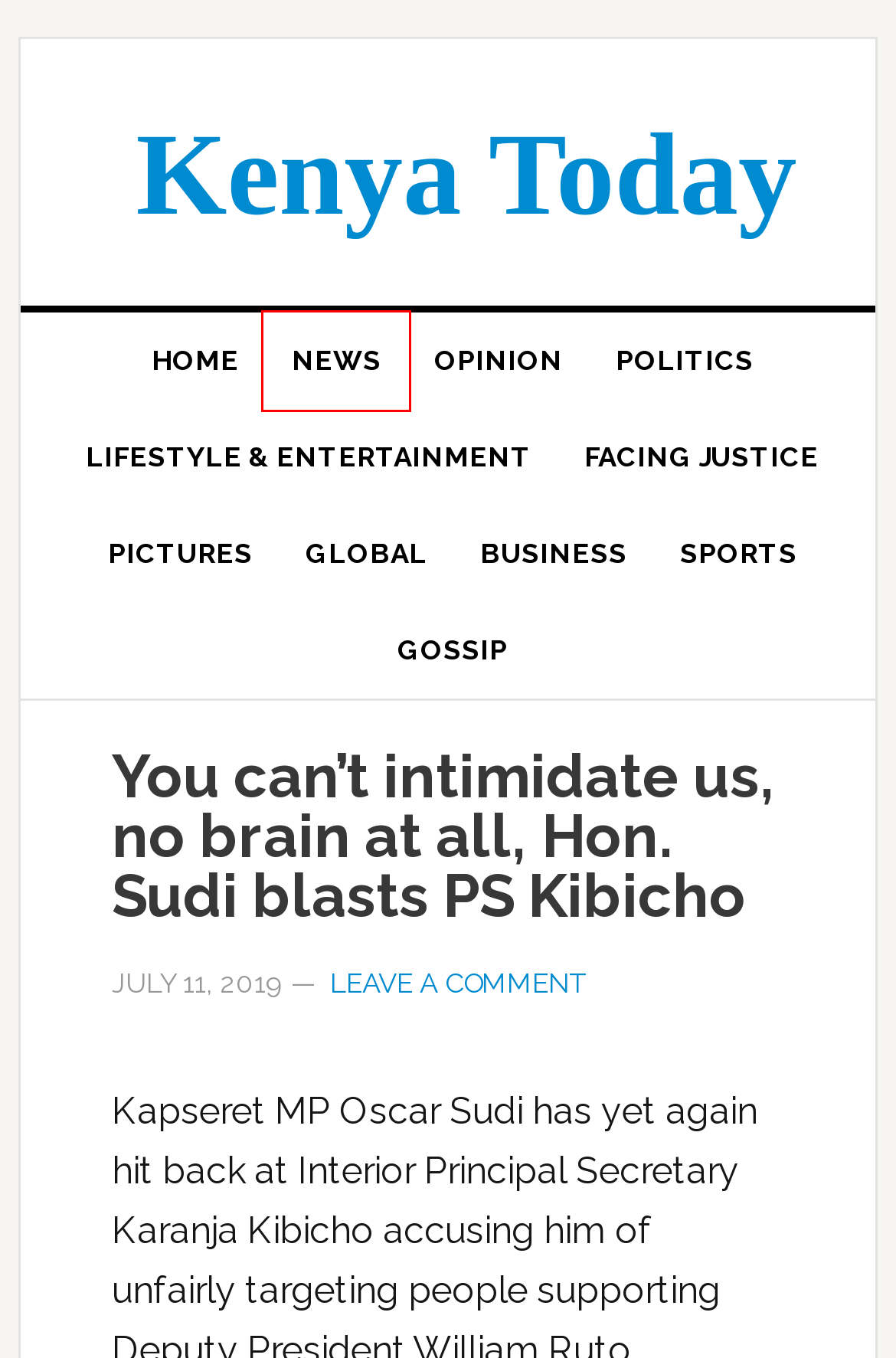Assess the screenshot of a webpage with a red bounding box and determine which webpage description most accurately matches the new page after clicking the element within the red box. Here are the options:
A. Sports Archives | Kenya Today
B. Gossip Archives | Kenya Today
C. Facing Justice Archives | Kenya Today
D. Kenya News, analysis and in-depth reports | Kenya Today
E. Global Archives | Kenya Today
F. Lifestyle & entertainment Archives | Kenya Today
G. Business Archives | Kenya Today
H. News Archives | Kenya Today

H